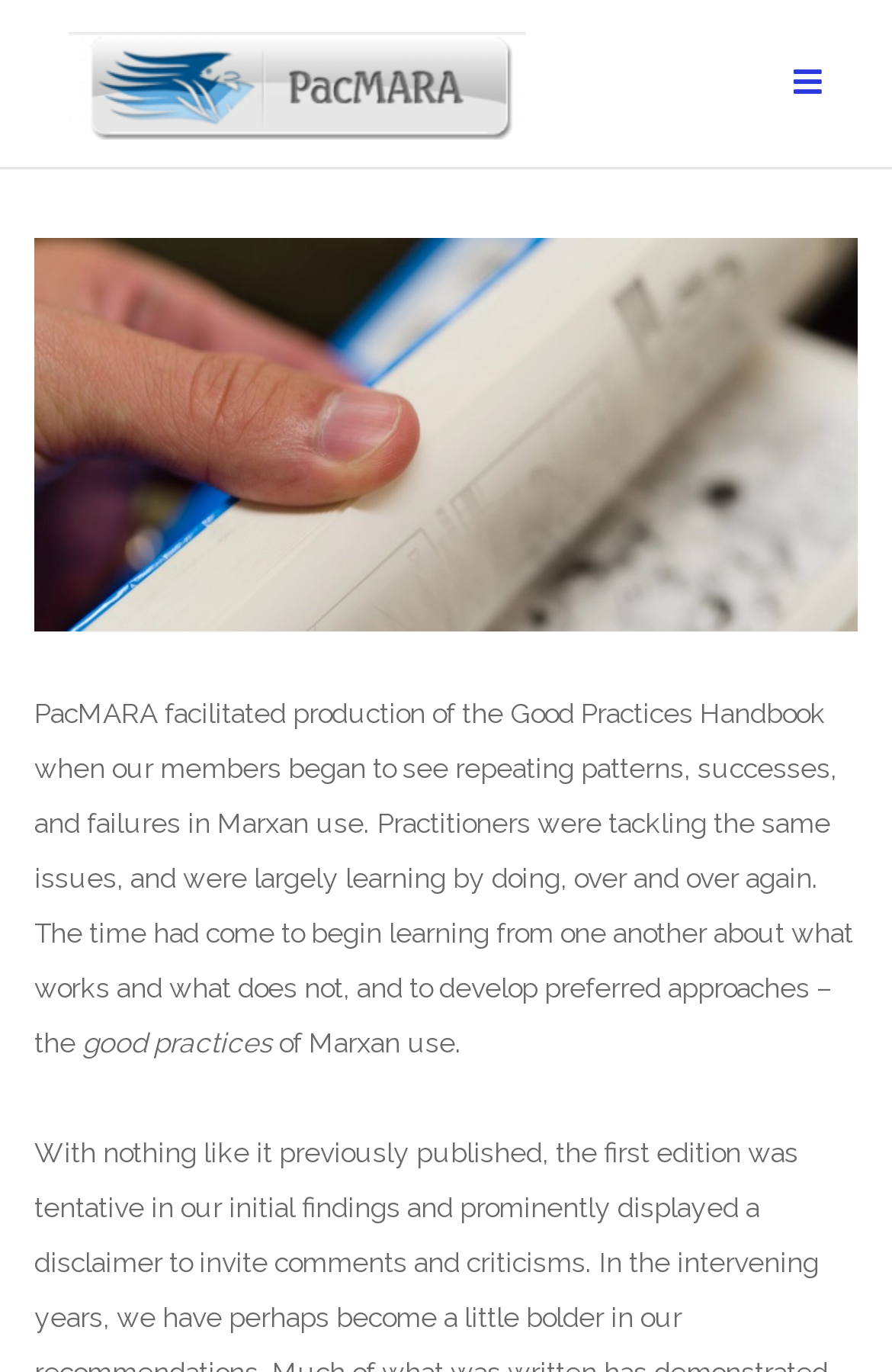What is the tone of the webpage?
Based on the screenshot, provide your answer in one word or phrase.

Informative